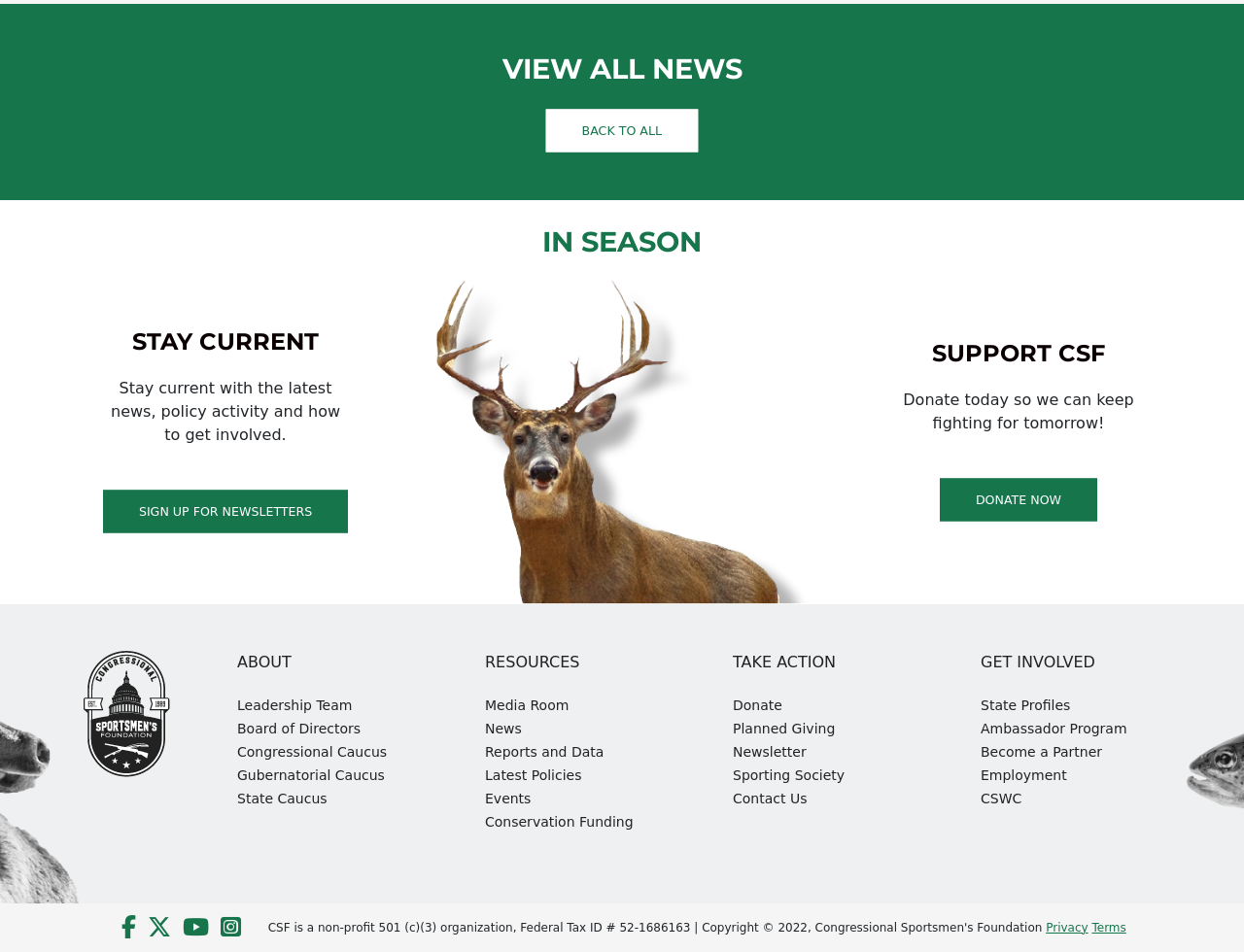Answer this question using a single word or a brief phrase:
How many ways can I get involved with CSF?

6